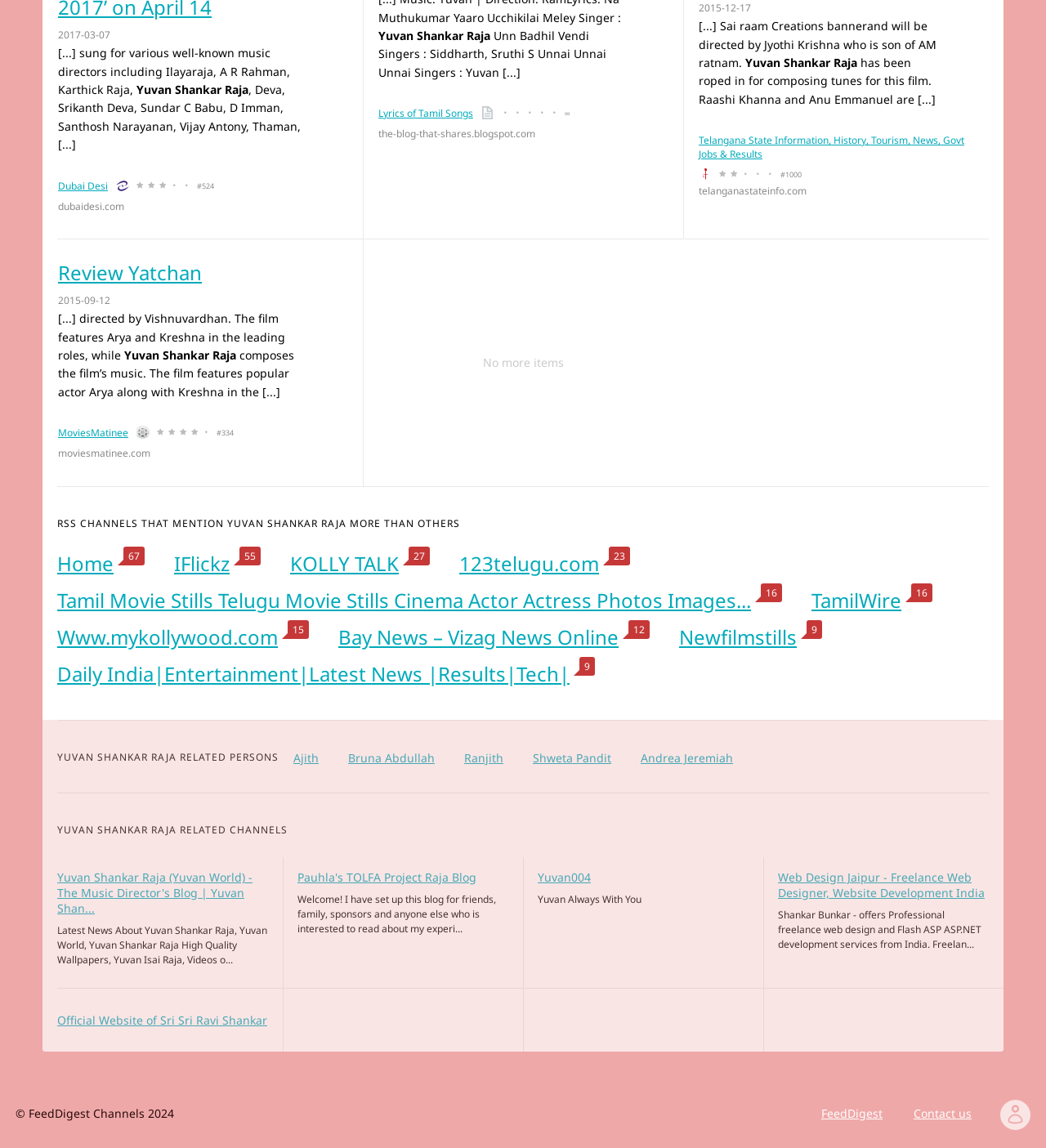Using the description "Daily India|Entertainment|Latest News |Results|Tech|", locate and provide the bounding box of the UI element.

[0.055, 0.575, 0.545, 0.599]